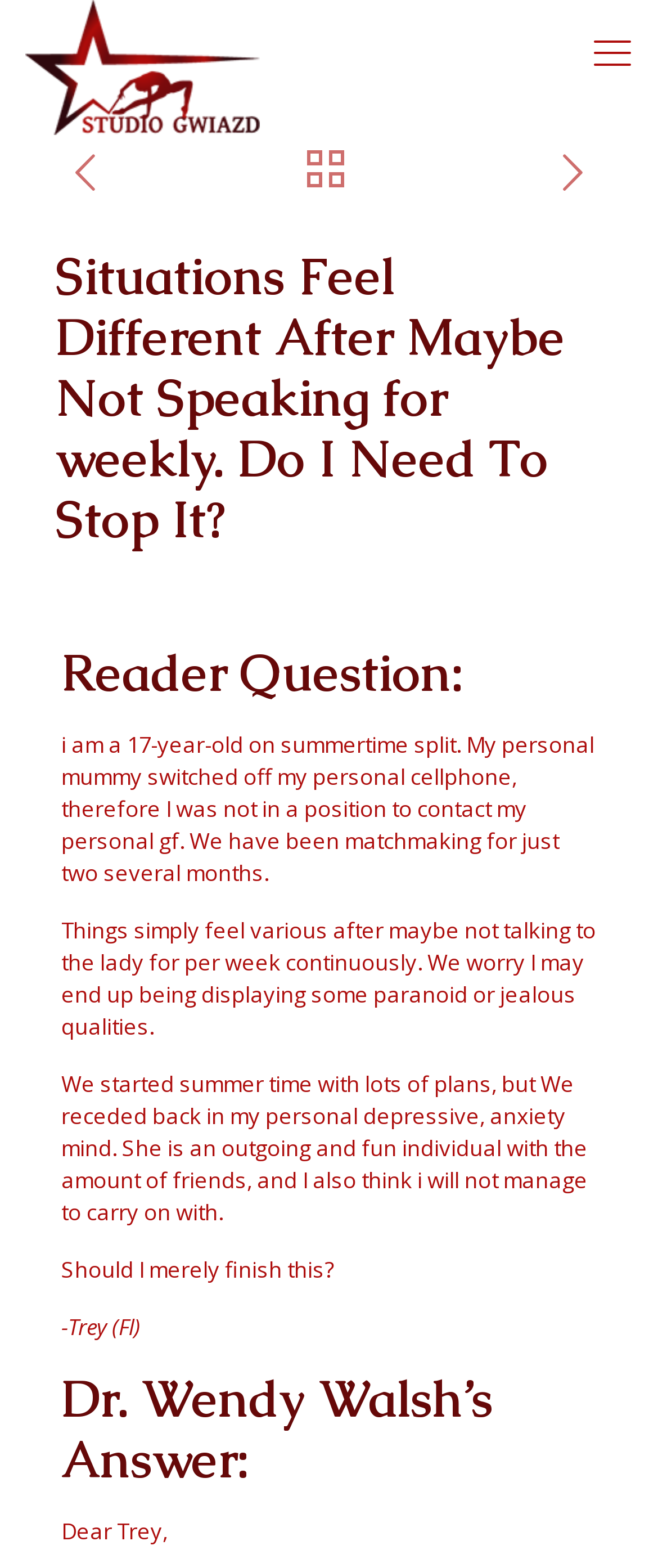Illustrate the webpage thoroughly, mentioning all important details.

The webpage appears to be a Q&A forum or advice column, where a reader has submitted a question and received a response from an expert, Dr. Wendy Walsh. 

At the top left of the page, there is a sticky link and image with the text "studio-gwiazd-sticky". On the top right, there are three social media links, represented by icons, and a search icon. 

Below the top section, the main content of the page begins with a heading that reads "Situations Feel Different After Maybe Not Speaking for weekly. Do I Need To Stop It?" This is followed by a subheading "Reader Question:" and then a block of text that describes the reader's situation. The reader, a 17-year-old, explains that their mother took away their phone, and they haven't been able to contact their girlfriend, leading to feelings of paranoia and jealousy. 

The reader's question is divided into four paragraphs, with the last paragraph asking if they should end the relationship. The reader's name and location, "Trey (Fl)", are provided at the end of the question. 

Below the reader's question, there is a heading "Dr. Wendy Walsh’s Answer:", followed by a response from Dr. Walsh, which begins with "Dear Trey,".